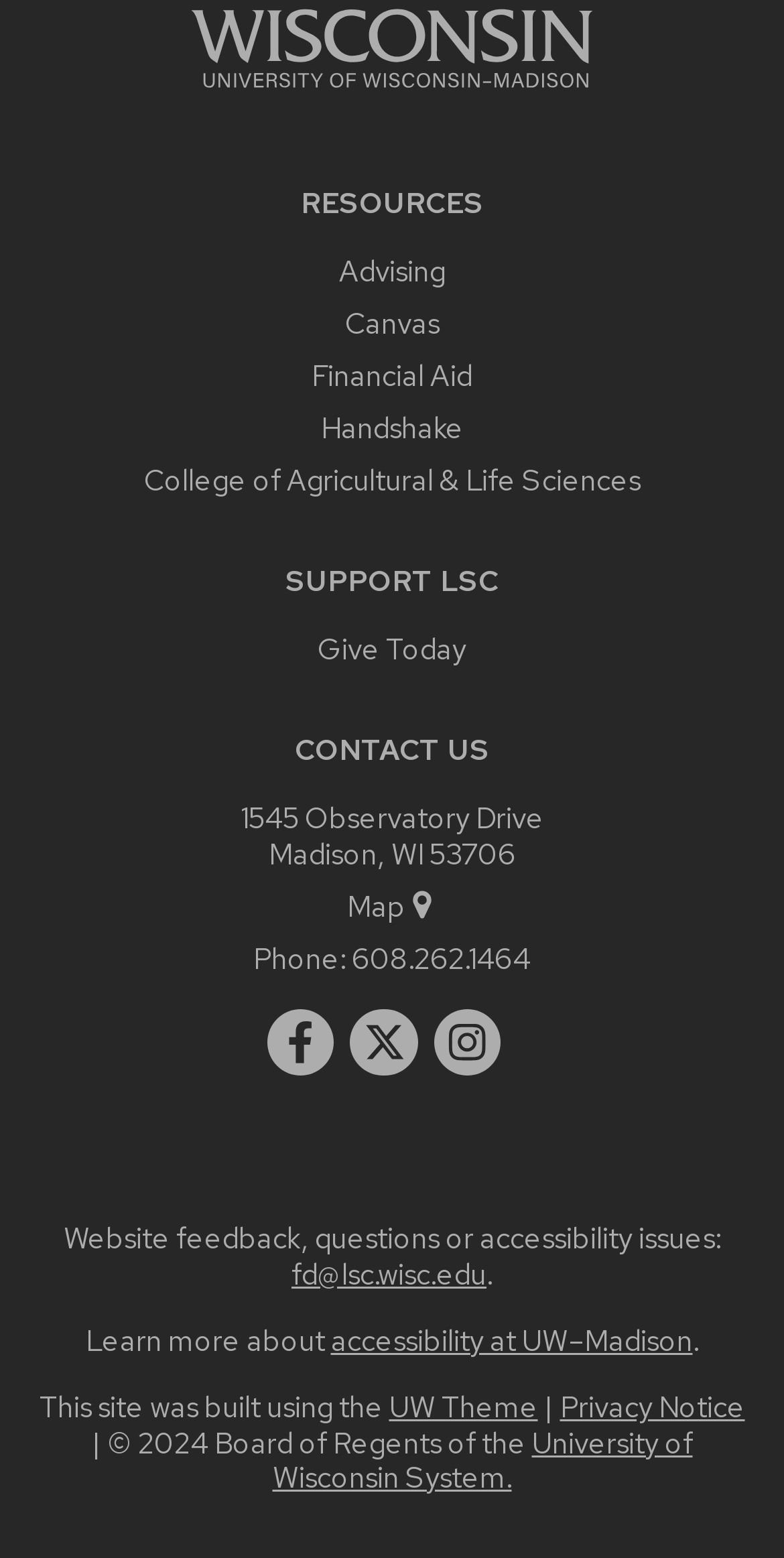Identify the bounding box coordinates necessary to click and complete the given instruction: "Contact the university by phone".

[0.449, 0.602, 0.677, 0.627]